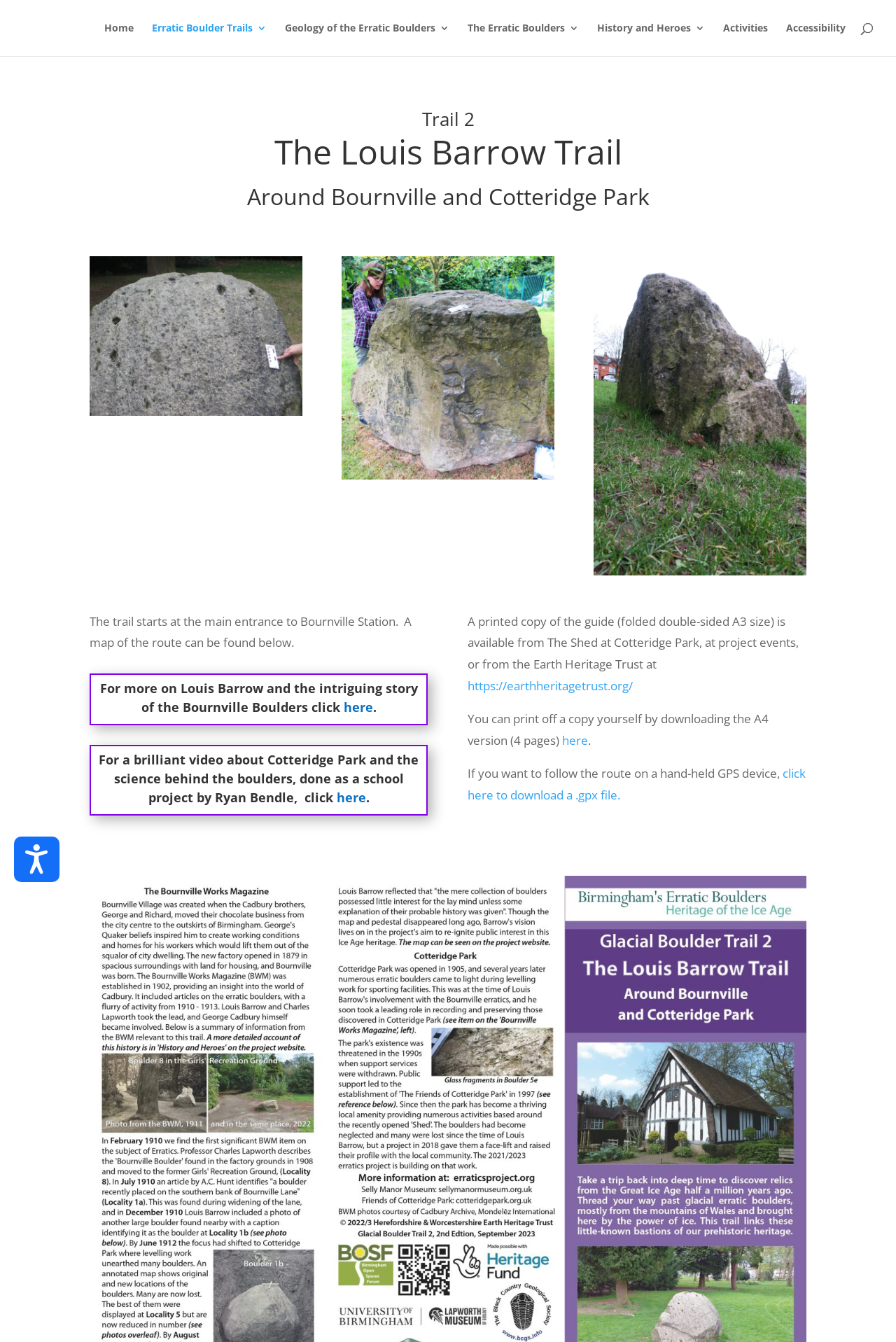How many links are in the main menu?
Please give a detailed and thorough answer to the question, covering all relevant points.

I counted the number of link elements in the main menu, which are [105], [106], [108], [110], [112], and [114]. These links likely navigate to different sections of the website.